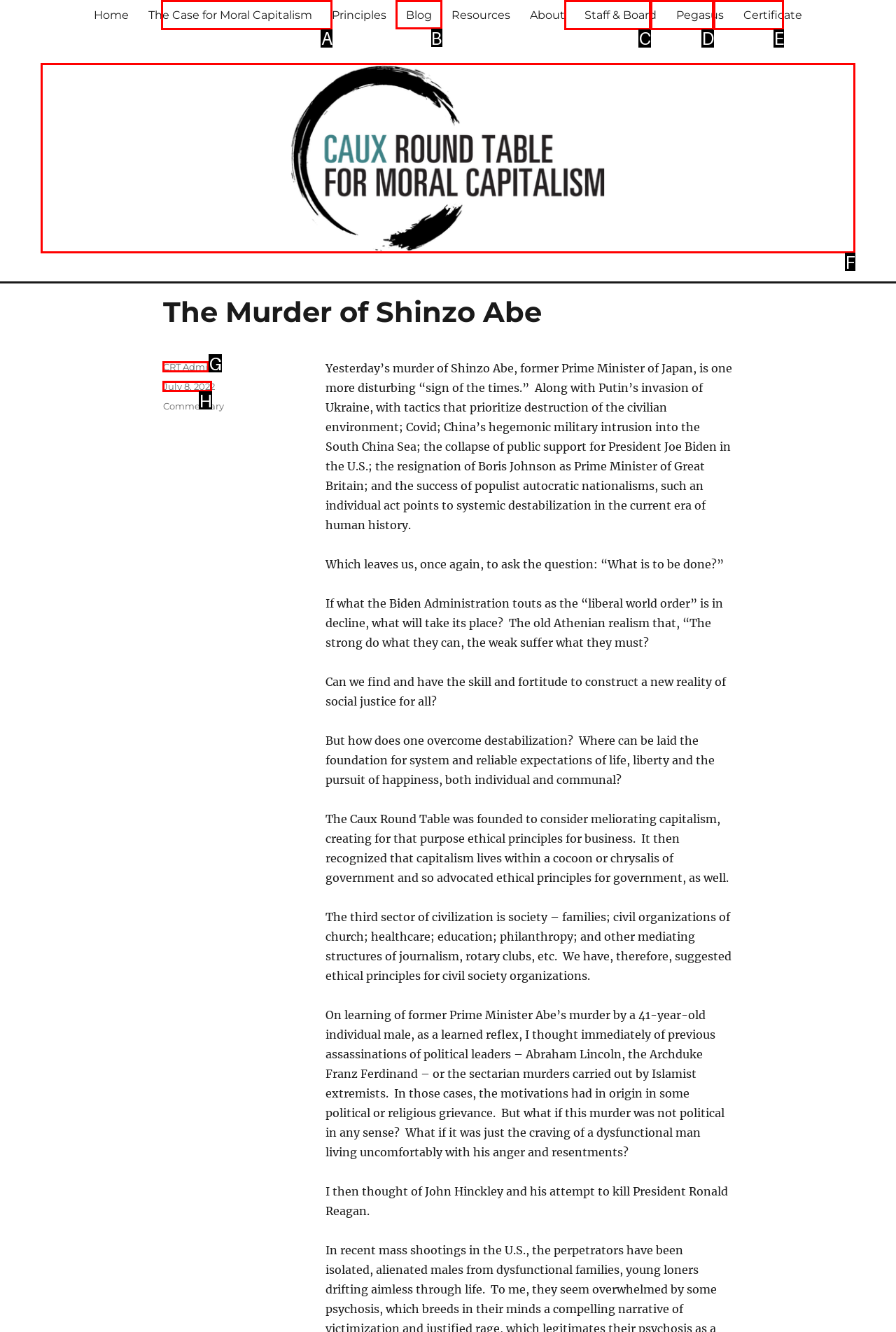Select the letter of the UI element that matches this task: Click the 'Blog' link in the primary menu
Provide the answer as the letter of the correct choice.

B